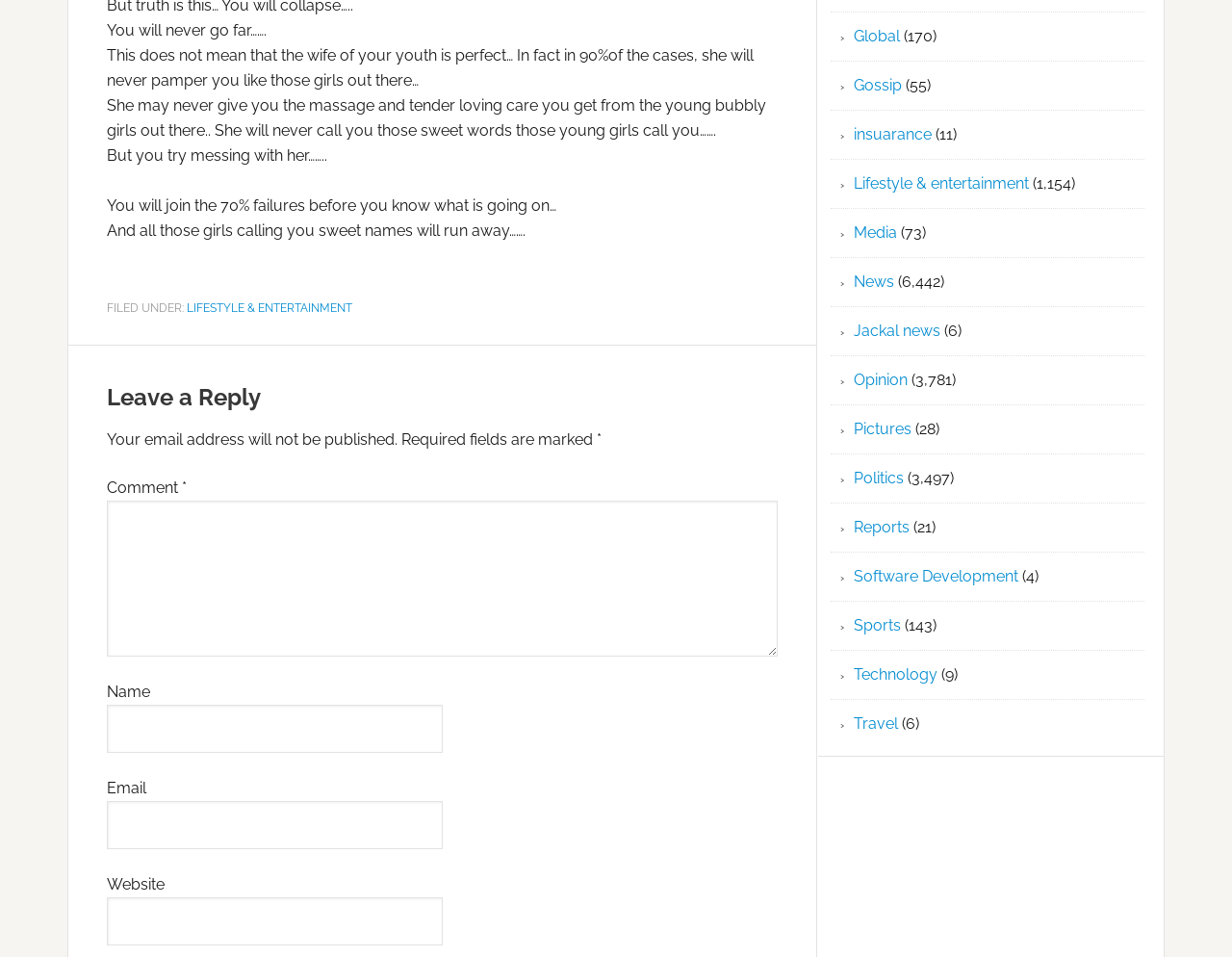Find the bounding box coordinates of the UI element according to this description: "parent_node: Comment * name="comment"".

[0.087, 0.523, 0.631, 0.686]